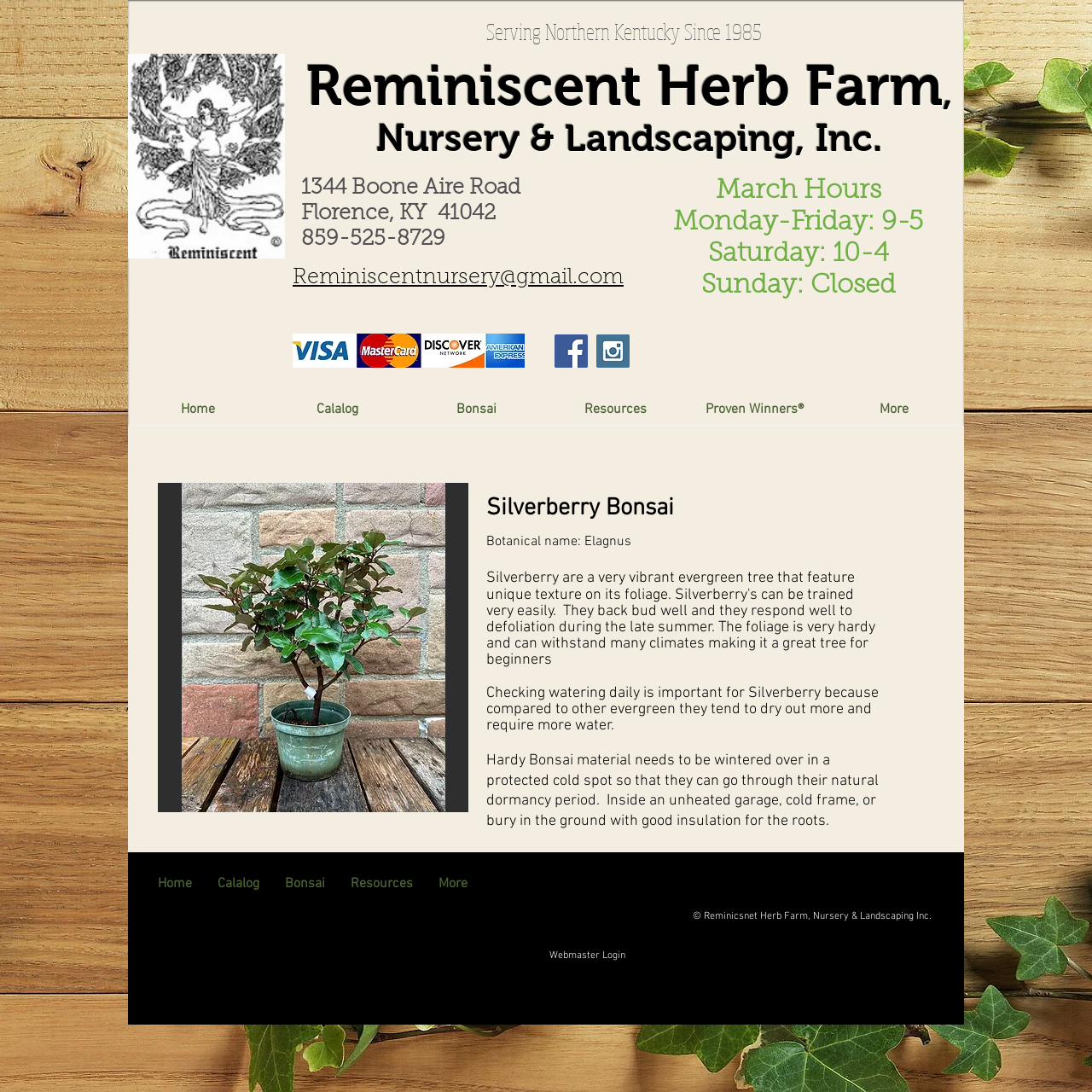Determine the primary headline of the webpage.

Reminiscent Herb Farm,
Nursery & Landscaping, Inc.